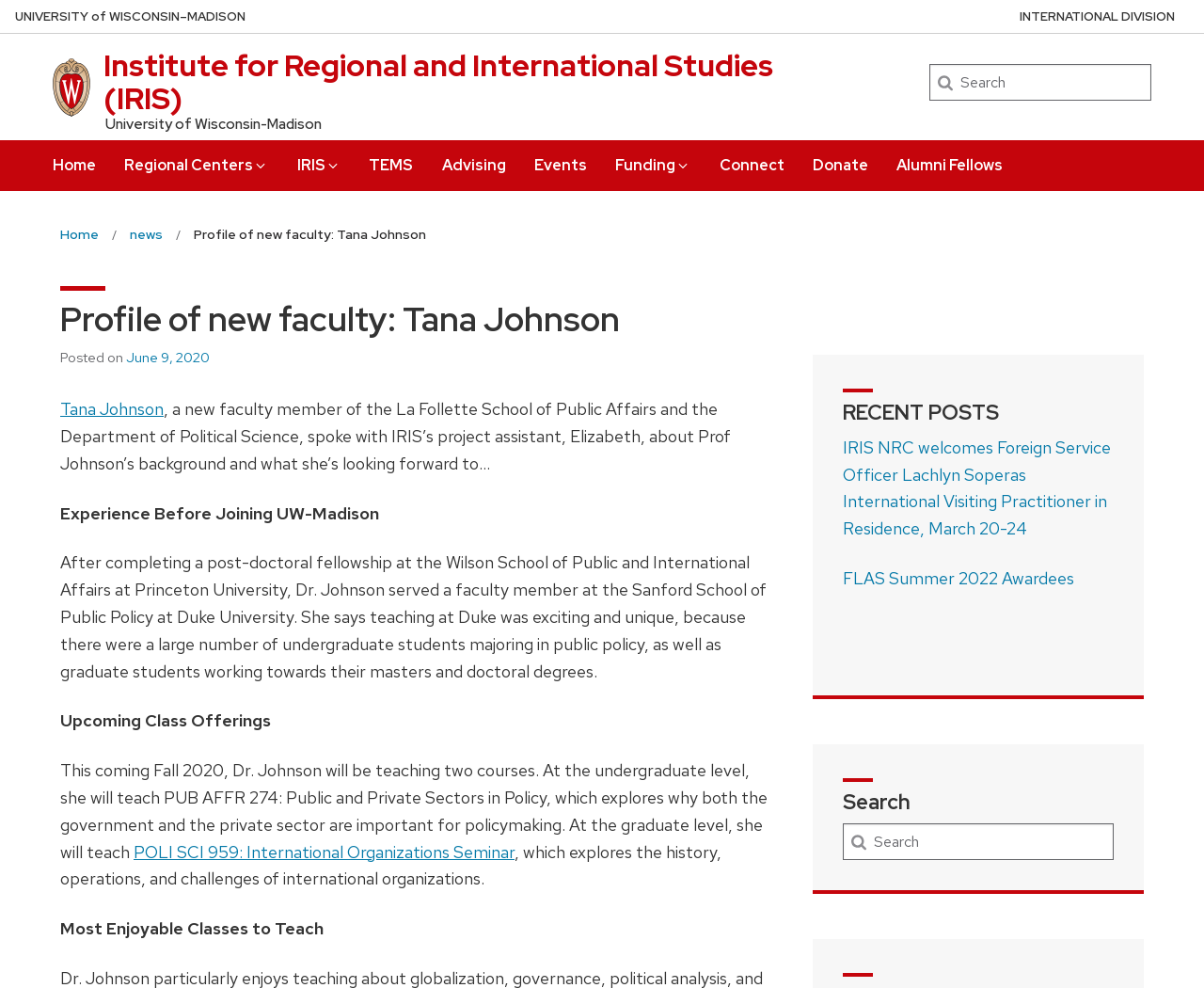Point out the bounding box coordinates of the section to click in order to follow this instruction: "Go to the University of Wisconsin Madison home page".

[0.012, 0.0, 0.204, 0.034]